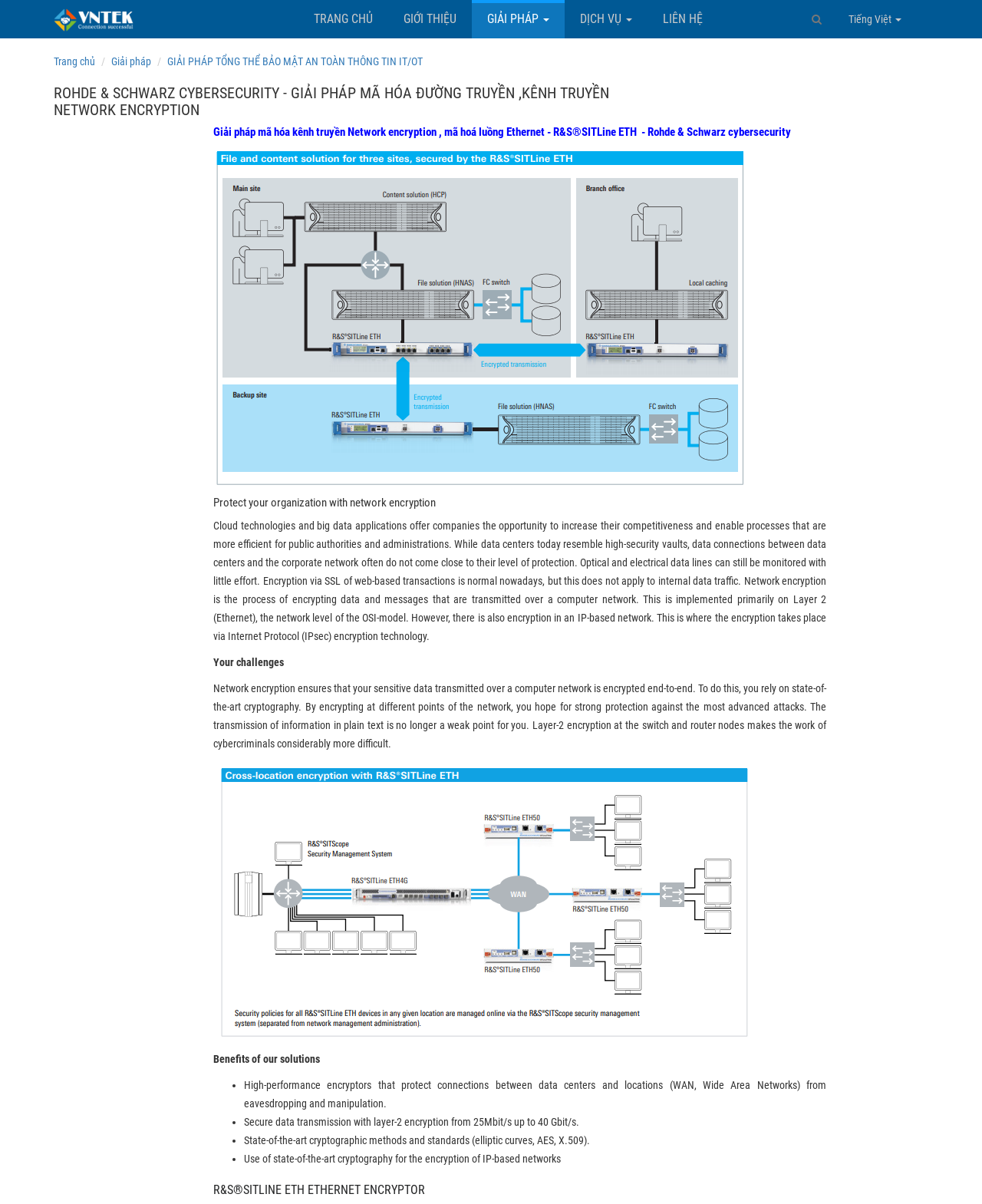Produce an extensive caption that describes everything on the webpage.

The webpage is about Rohde & Schwarz cybersecurity, specifically focusing on network encryption solutions. At the top, there is a navigation menu with links to "TRANG CHỦ" (Home), "GIỚI THIỆU" (Introduction), "GIẢI PHÁP" (Solutions), "DỊCH VỤ" (Services), and "LIÊN HỆ" (Contact). There is also a language selection button and a search icon.

Below the navigation menu, there is a large heading that reads "ROHDE & SCHWARZ CYBERSECURITY - GIẢI PHÁP MÃ HÓA ĐƯỜNG TRUYỀN, KÊNH TRUYỀN NETWORK ENCRYPTION" (Rohde & Schwarz Cybersecurity - Network Encryption Solutions). 

The main content of the page is divided into sections. The first section has a heading that reads "Giải pháp mã hóa kênh truyền Network encryption, mã hoá luồng Ethernet - R&S®SITLine ETH" (Network Encryption Solutions, Ethernet Encryption - R&S SITLine ETH). This section provides an introduction to network encryption, explaining that it is the process of encrypting data and messages transmitted over a computer network.

The next section has a heading that reads "Protect your organization with network encryption" and provides a detailed explanation of the importance of network encryption, highlighting the risks of unencrypted data transmission and the benefits of using state-of-the-art cryptography.

The following section is titled "Your challenges" and discusses the need for strong protection against advanced attacks. It explains how network encryption ensures that sensitive data is encrypted end-to-end, making it difficult for cybercriminals to intercept and manipulate the data.

The subsequent section is titled "Benefits of our solutions" and lists the advantages of using Rohde & Schwarz's network encryption solutions, including high-performance encryptors, secure data transmission, and state-of-the-art cryptographic methods.

Finally, there is a section that focuses on the R&S SITLINE ETH Ethernet Encryptor, highlighting its features and benefits.